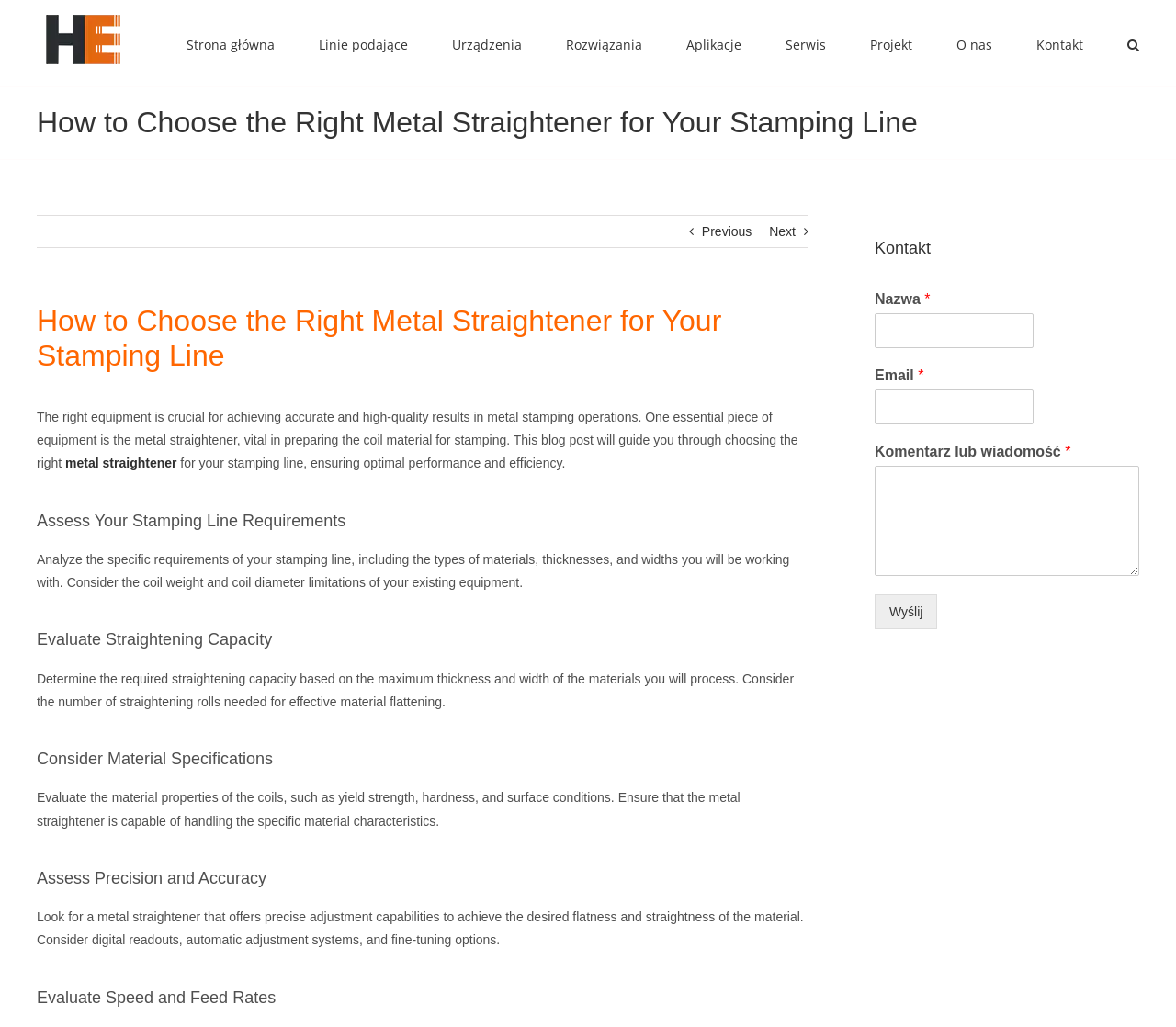Predict the bounding box coordinates of the area that should be clicked to accomplish the following instruction: "Go to 'Strona główna'". The bounding box coordinates should consist of four float numbers between 0 and 1, i.e., [left, top, right, bottom].

[0.159, 0.0, 0.234, 0.084]